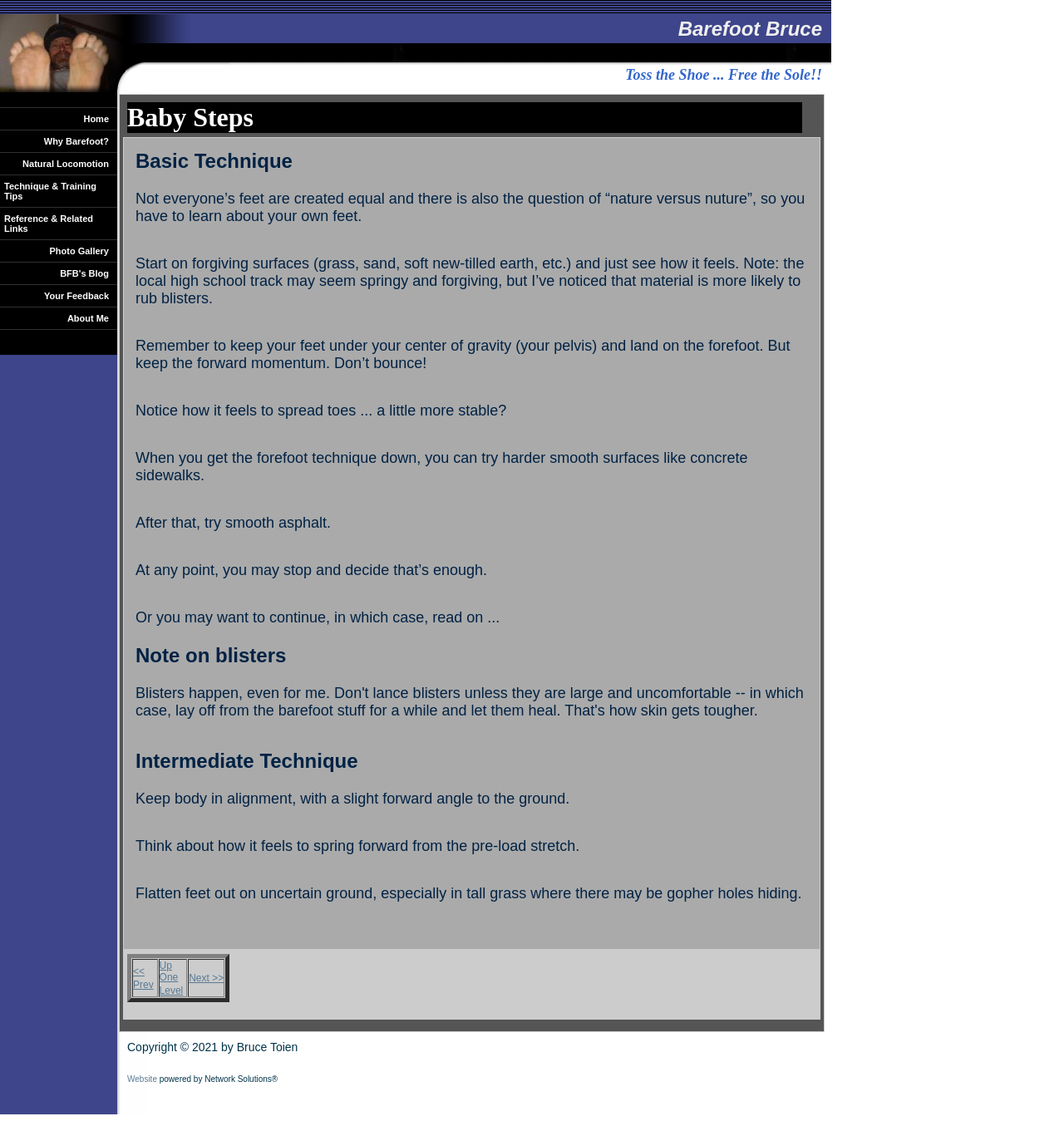What is the importance of keeping your feet under your center of gravity?
Please give a well-detailed answer to the question.

The webpage mentions that keeping your feet under your center of gravity, specifically your pelvis, is important for balance and proper technique when running barefoot.